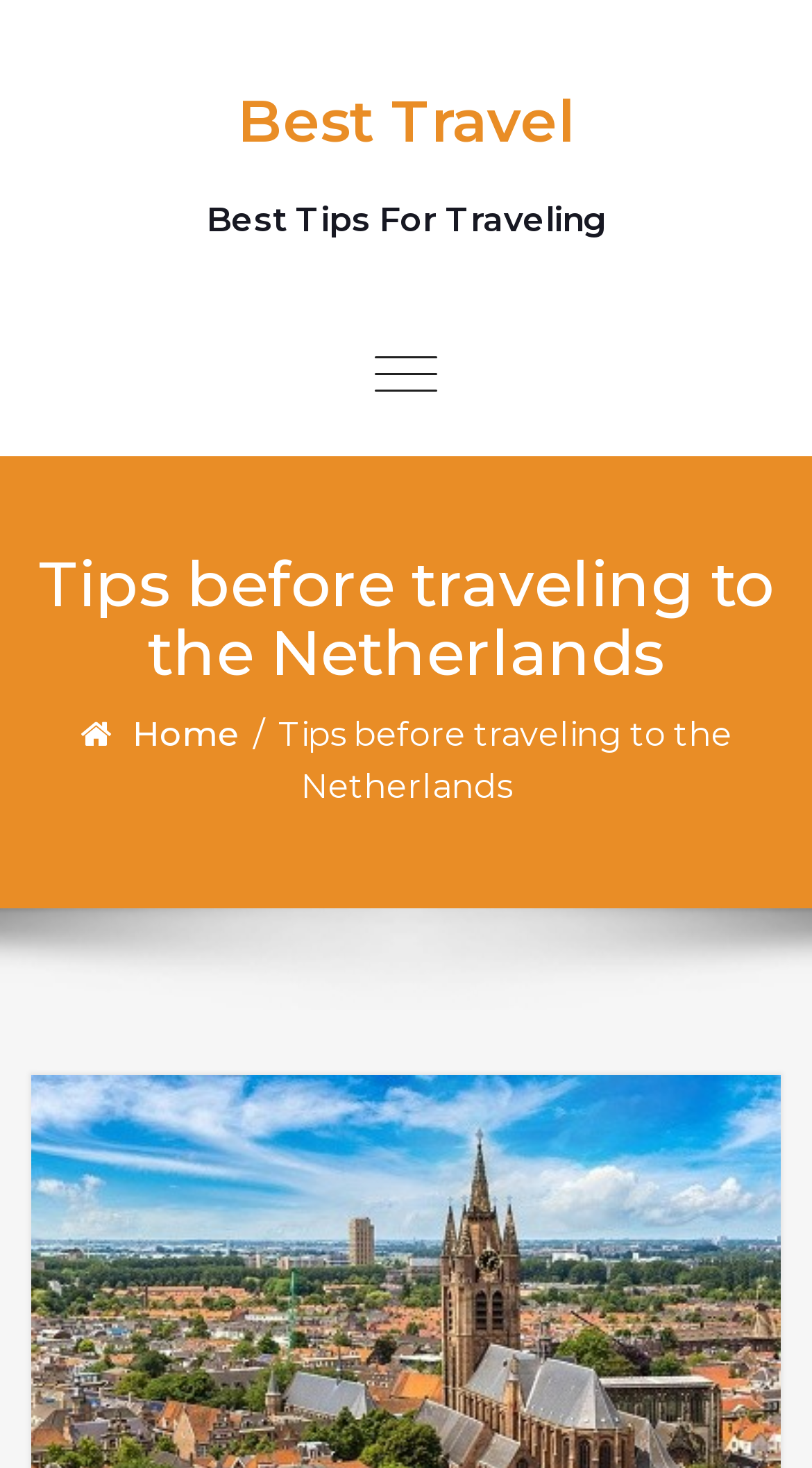Respond with a single word or phrase:
What is the subtitle of the webpage?

Best Tips For Traveling